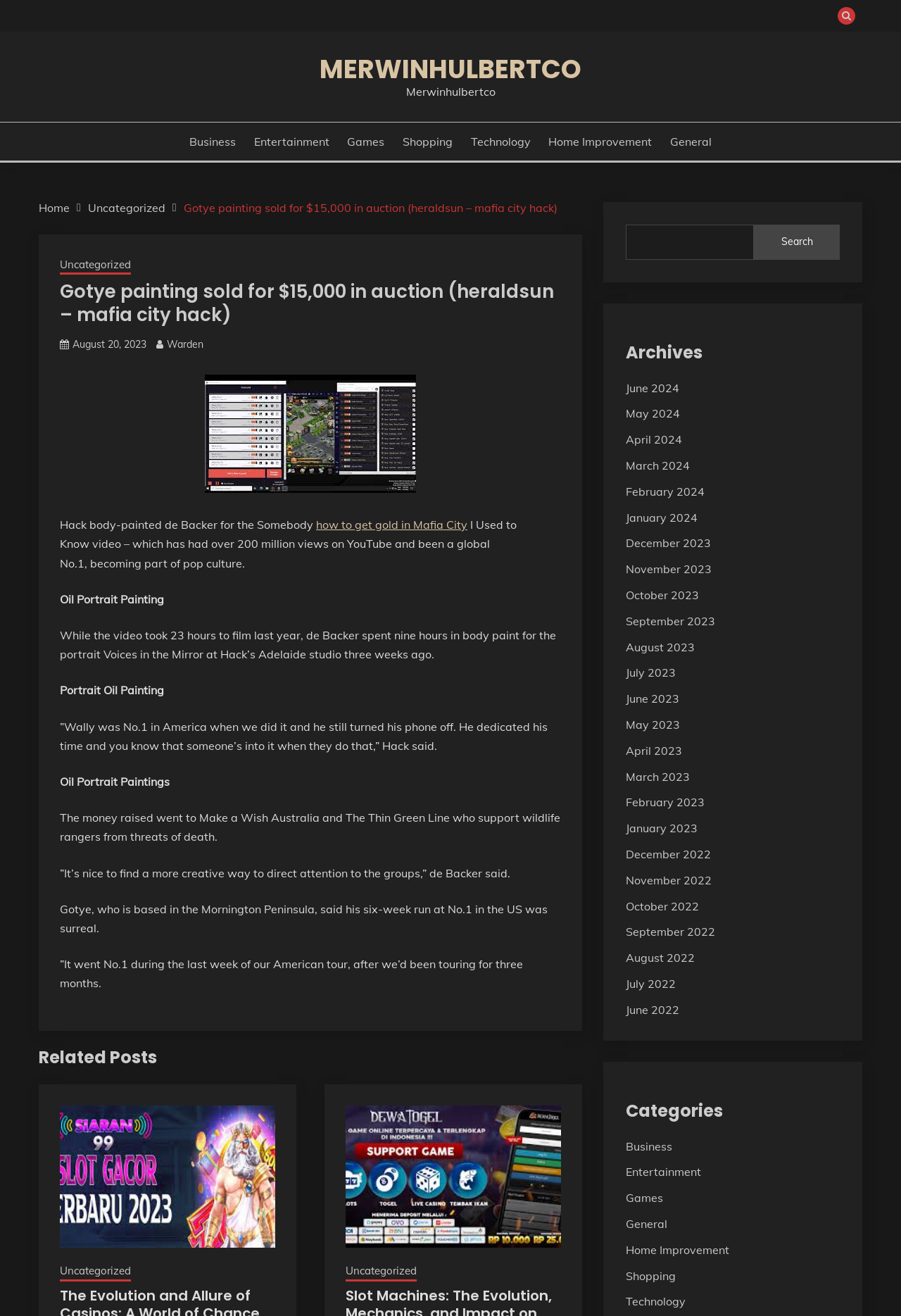Locate the bounding box of the UI element described in the following text: "Technology".

[0.694, 0.984, 0.761, 0.994]